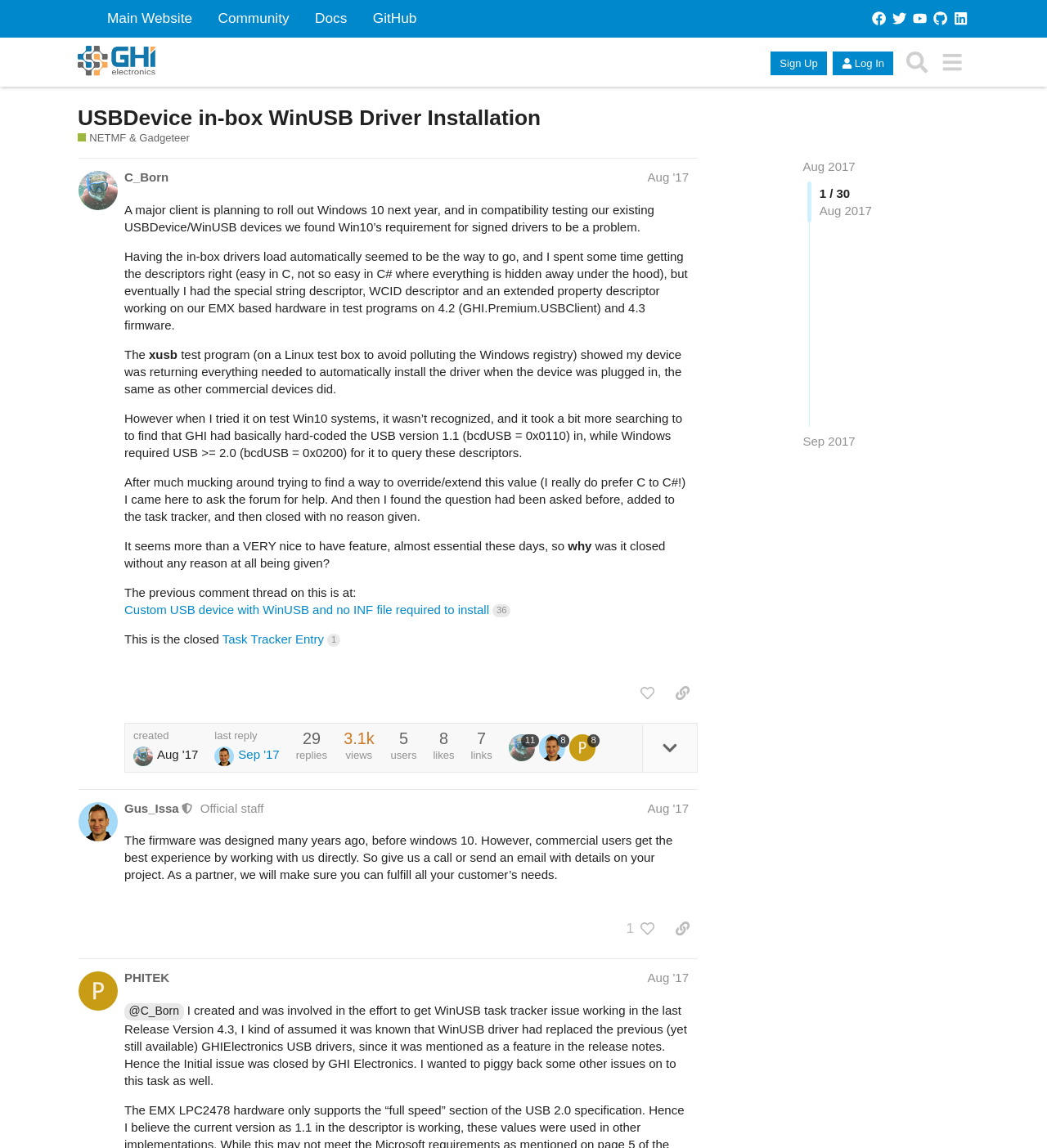Please determine the bounding box coordinates of the element's region to click in order to carry out the following instruction: "Search for something in the forum". The coordinates should be four float numbers between 0 and 1, i.e., [left, top, right, bottom].

[0.859, 0.039, 0.892, 0.069]